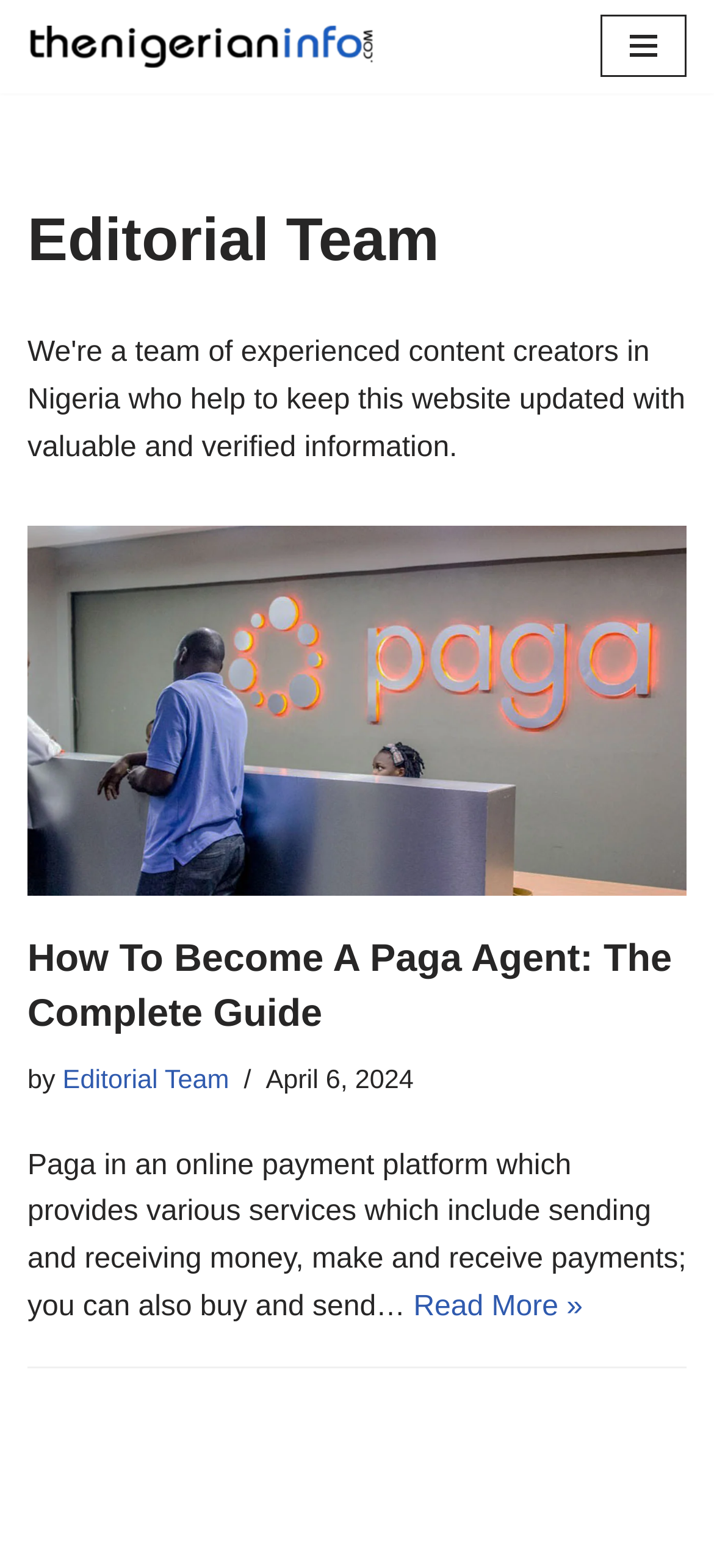Give a concise answer of one word or phrase to the question: 
Who wrote the article?

Editorial Team